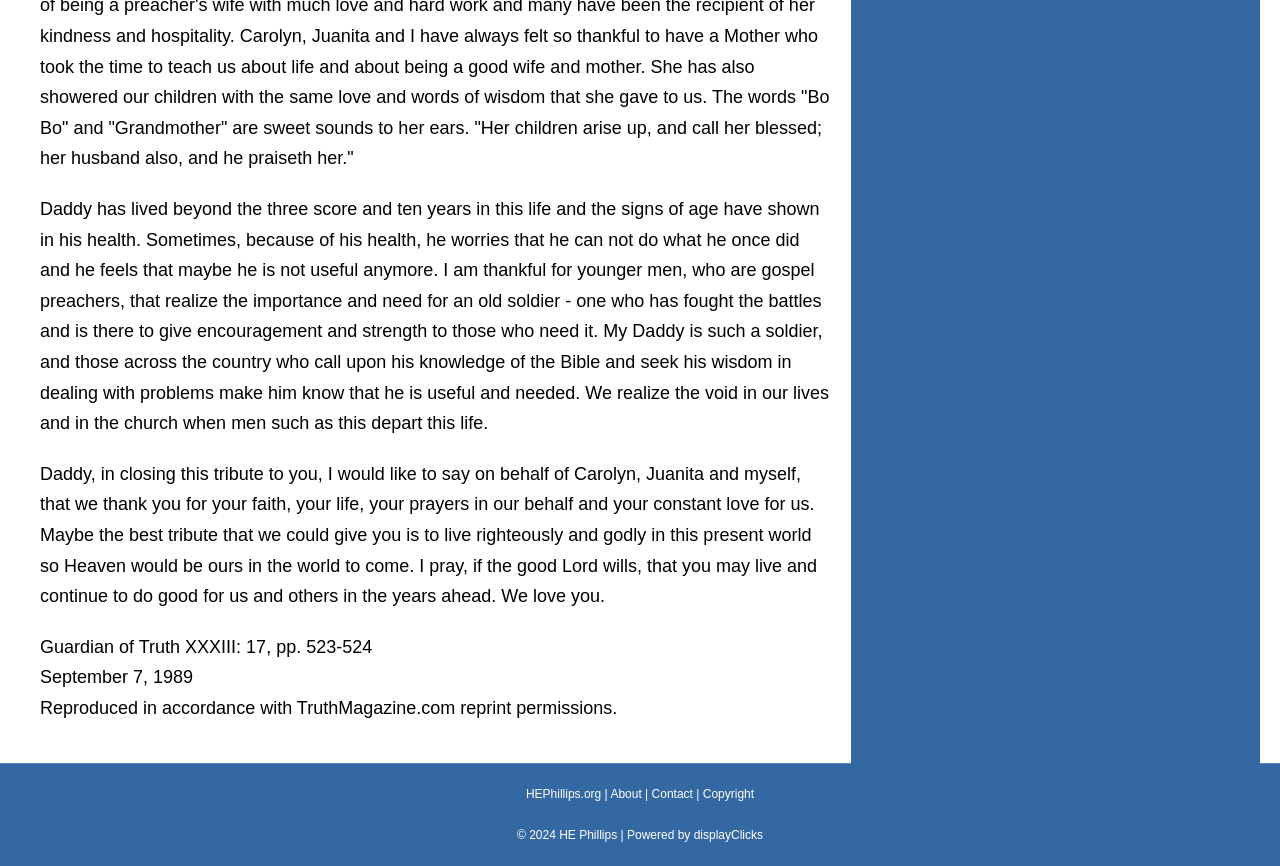Identify the bounding box for the described UI element: "Contact".

[0.509, 0.909, 0.541, 0.925]